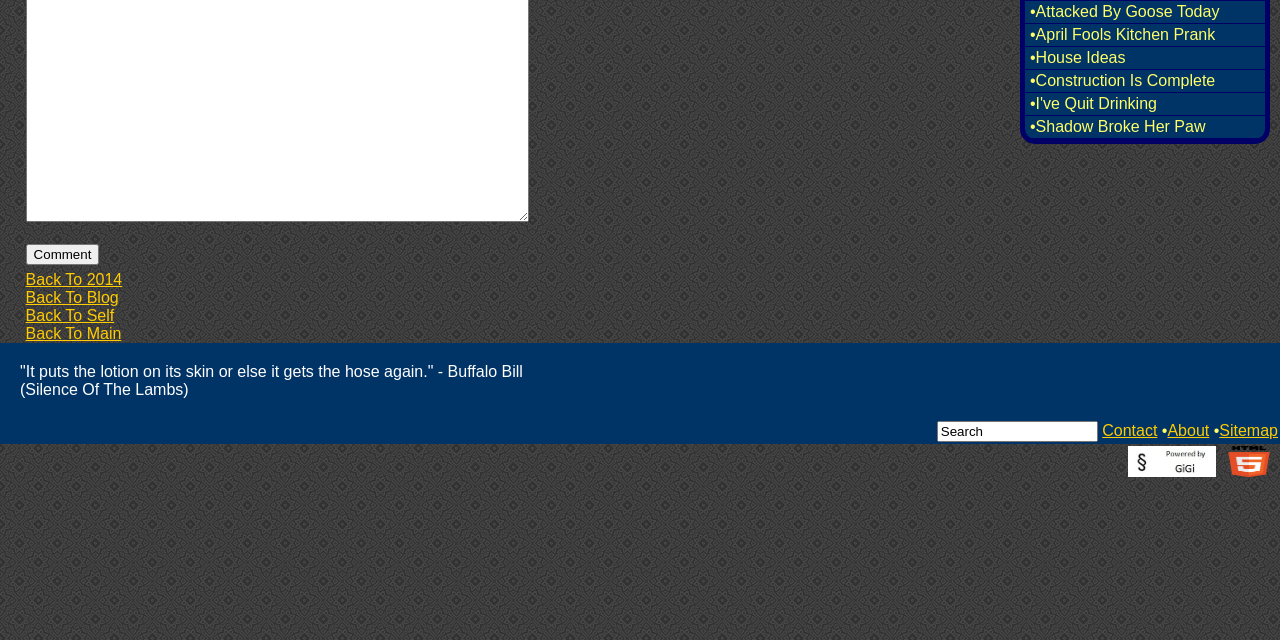Predict the bounding box coordinates of the UI element that matches this description: "•Shadow Broke Her Paw". The coordinates should be in the format [left, top, right, bottom] with each value between 0 and 1.

[0.801, 0.181, 0.988, 0.217]